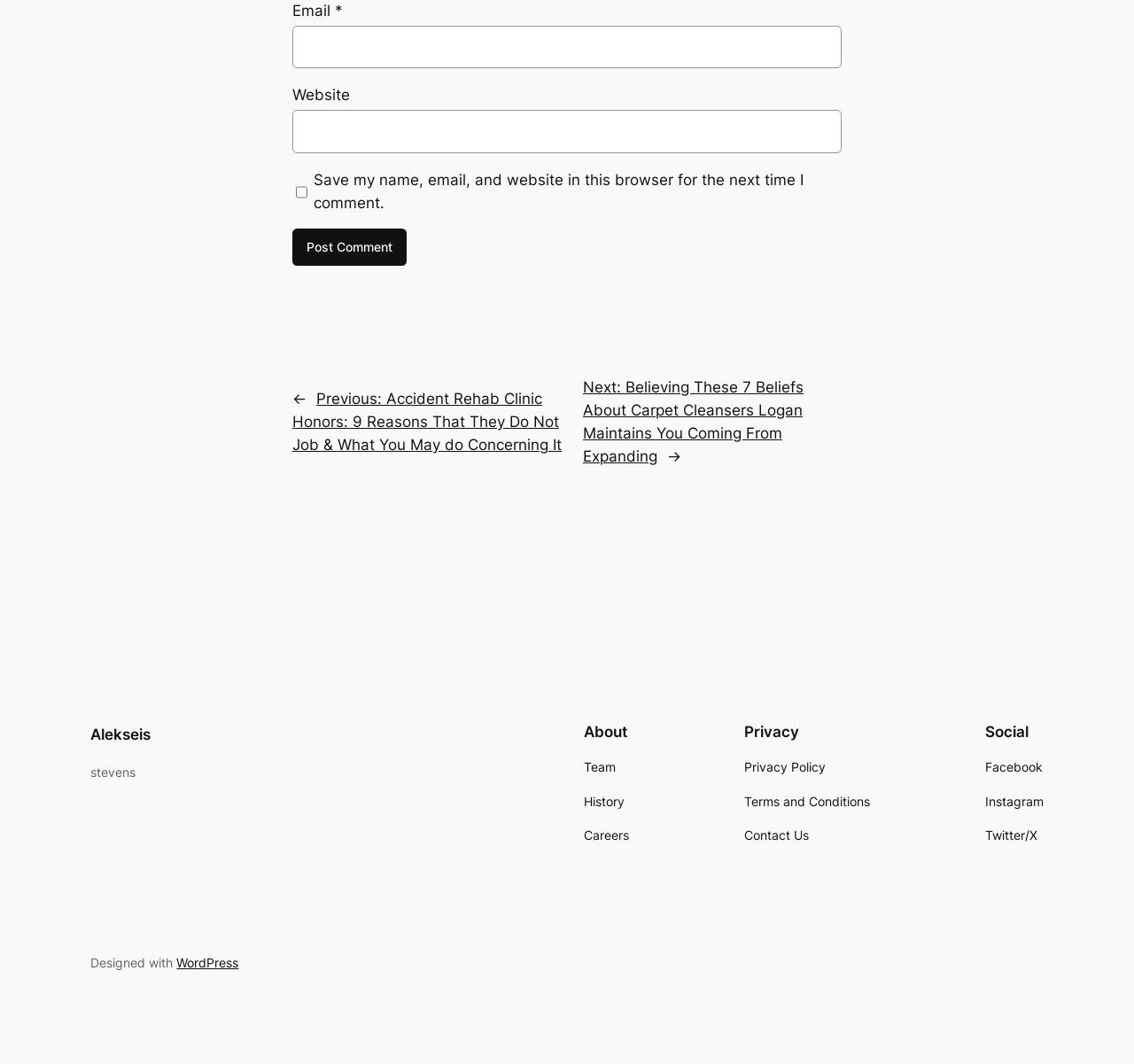What is the purpose of the checkbox?
Kindly offer a comprehensive and detailed response to the question.

The checkbox is located below the 'Email' and 'Website' input fields, and its label is 'Save my name, email, and website in this browser for the next time I comment.' This suggests that the purpose of the checkbox is to save the user's comment information for future use.